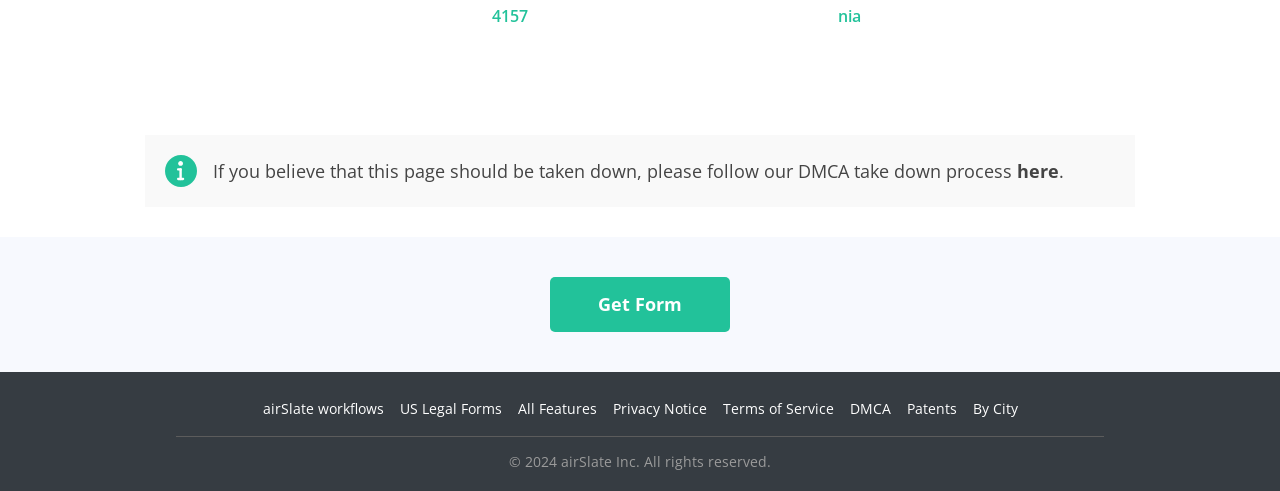Identify the bounding box coordinates of the HTML element based on this description: "Terms of Service".

[0.564, 0.813, 0.651, 0.851]